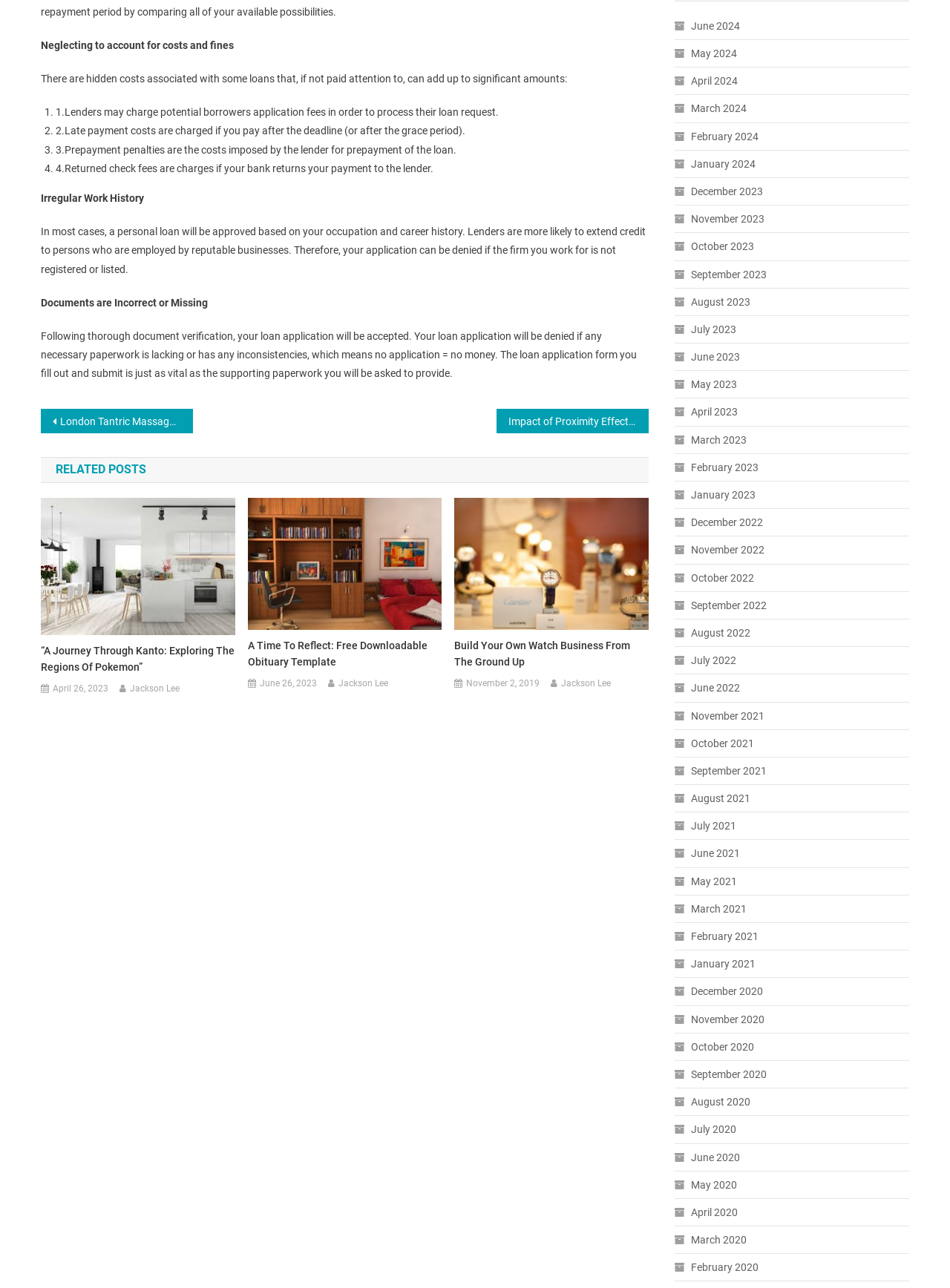Observe the image and answer the following question in detail: What are the hidden costs associated with some loans?

According to the webpage, there are four hidden costs associated with some loans. These costs are not immediately apparent but can add up to significant amounts if not paid attention to. The four costs are application fees charged by lenders to process loan requests, late payment costs charged if payment is made after the deadline, prepayment penalties imposed by lenders for prepayment of the loan, and returned check fees charged if the bank returns the payment to the lender.